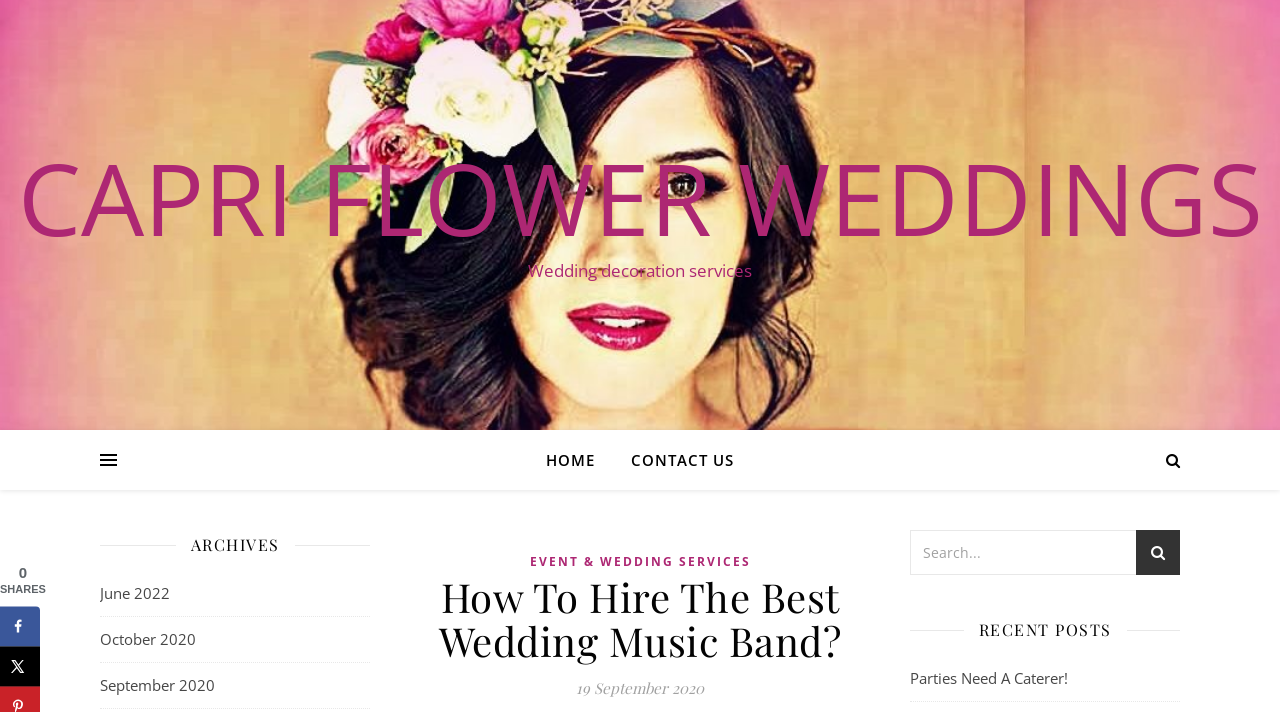Provide the bounding box coordinates of the UI element this sentence describes: "Contact Us".

[0.48, 0.604, 0.573, 0.688]